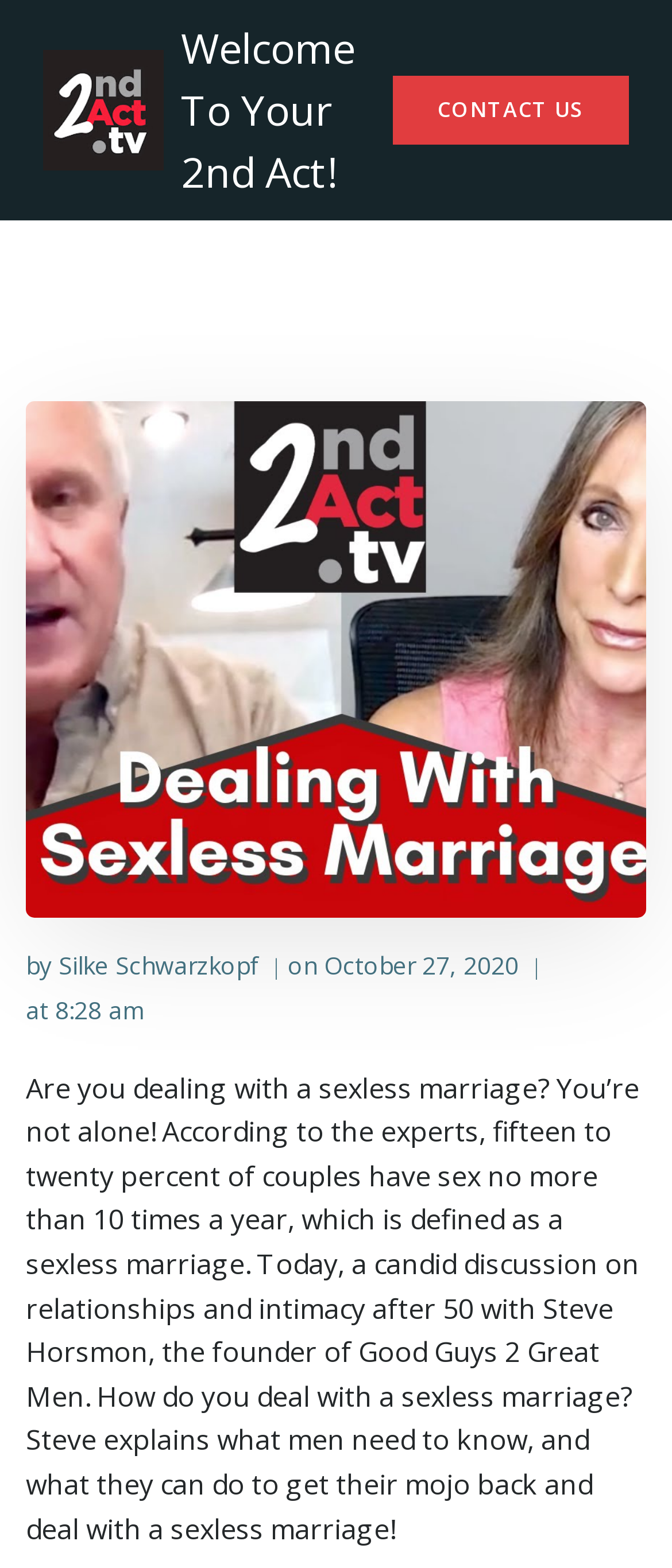What is the topic of the article?
Please analyze the image and answer the question with as much detail as possible.

I found the topic of the article by reading the introductory text, which mentions 'relationships and intimacy after 50' as the main topic of discussion.